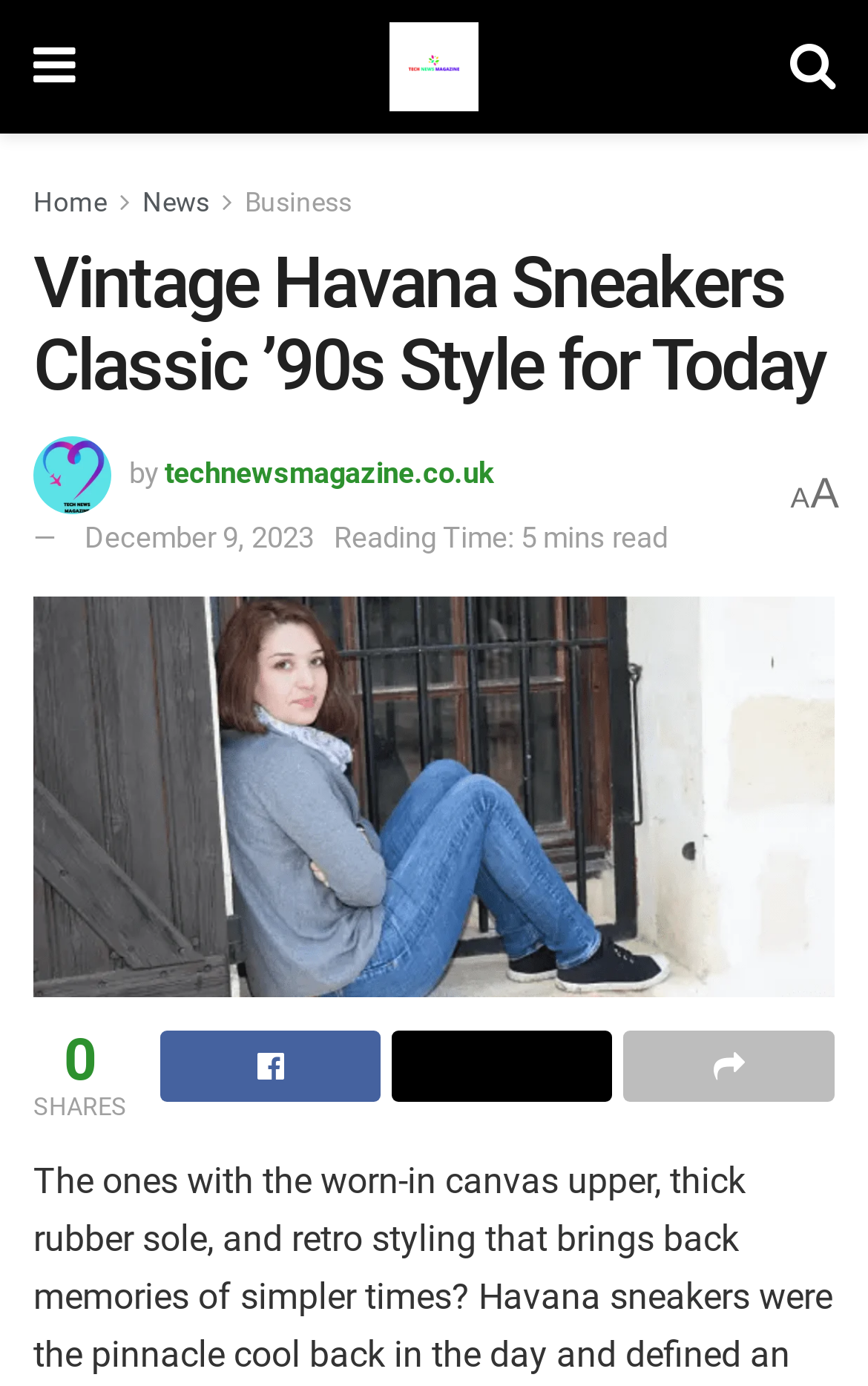Using the webpage screenshot, locate the HTML element that fits the following description and provide its bounding box: "Go to Next Page »".

None